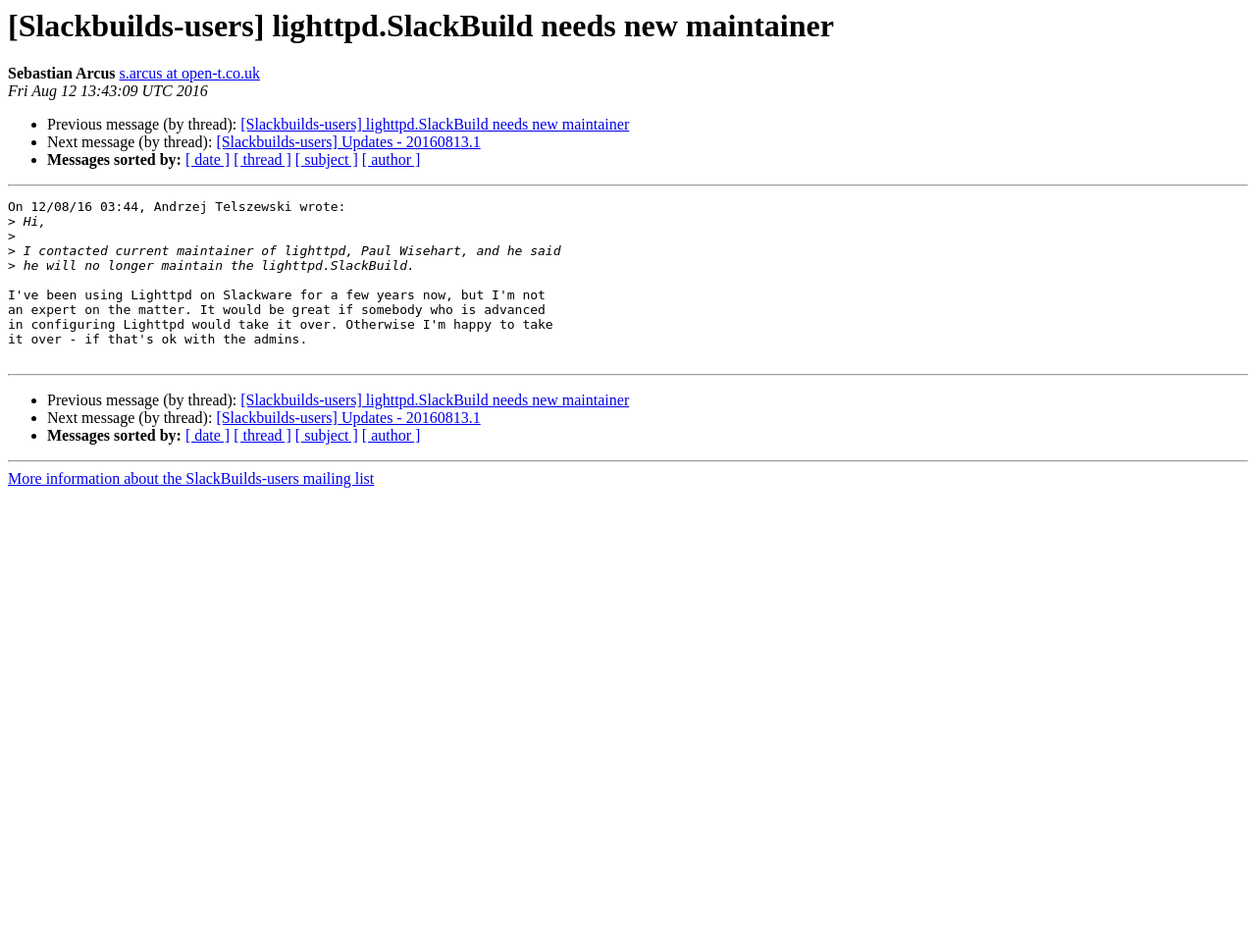Predict the bounding box coordinates of the area that should be clicked to accomplish the following instruction: "Log in to your account". The bounding box coordinates should consist of four float numbers between 0 and 1, i.e., [left, top, right, bottom].

None